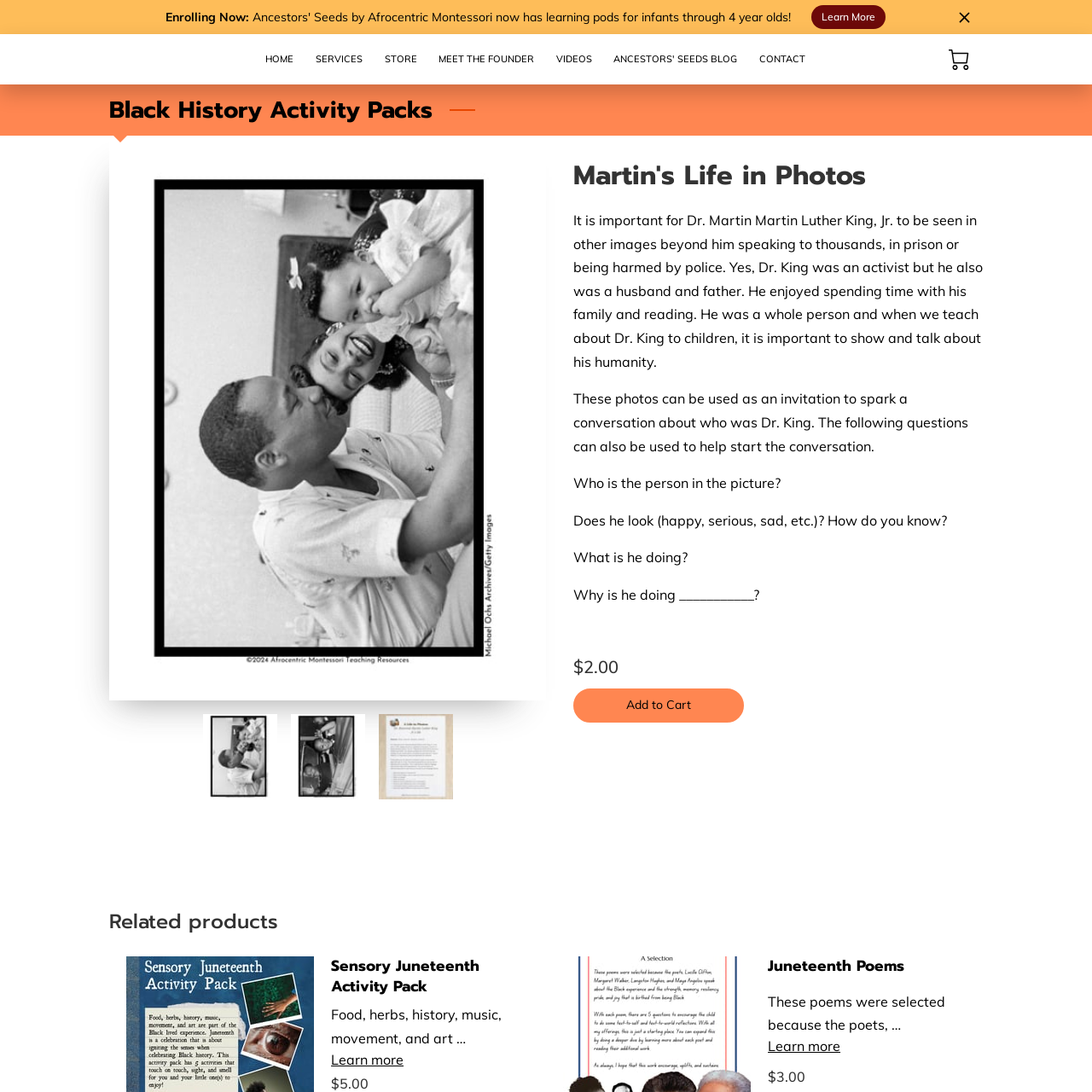Identify the bounding box coordinates of the region that needs to be clicked to carry out this instruction: "Click Enroll Now". Provide these coordinates as four float numbers ranging from 0 to 1, i.e., [left, top, right, bottom].

[0.743, 0.005, 0.811, 0.027]